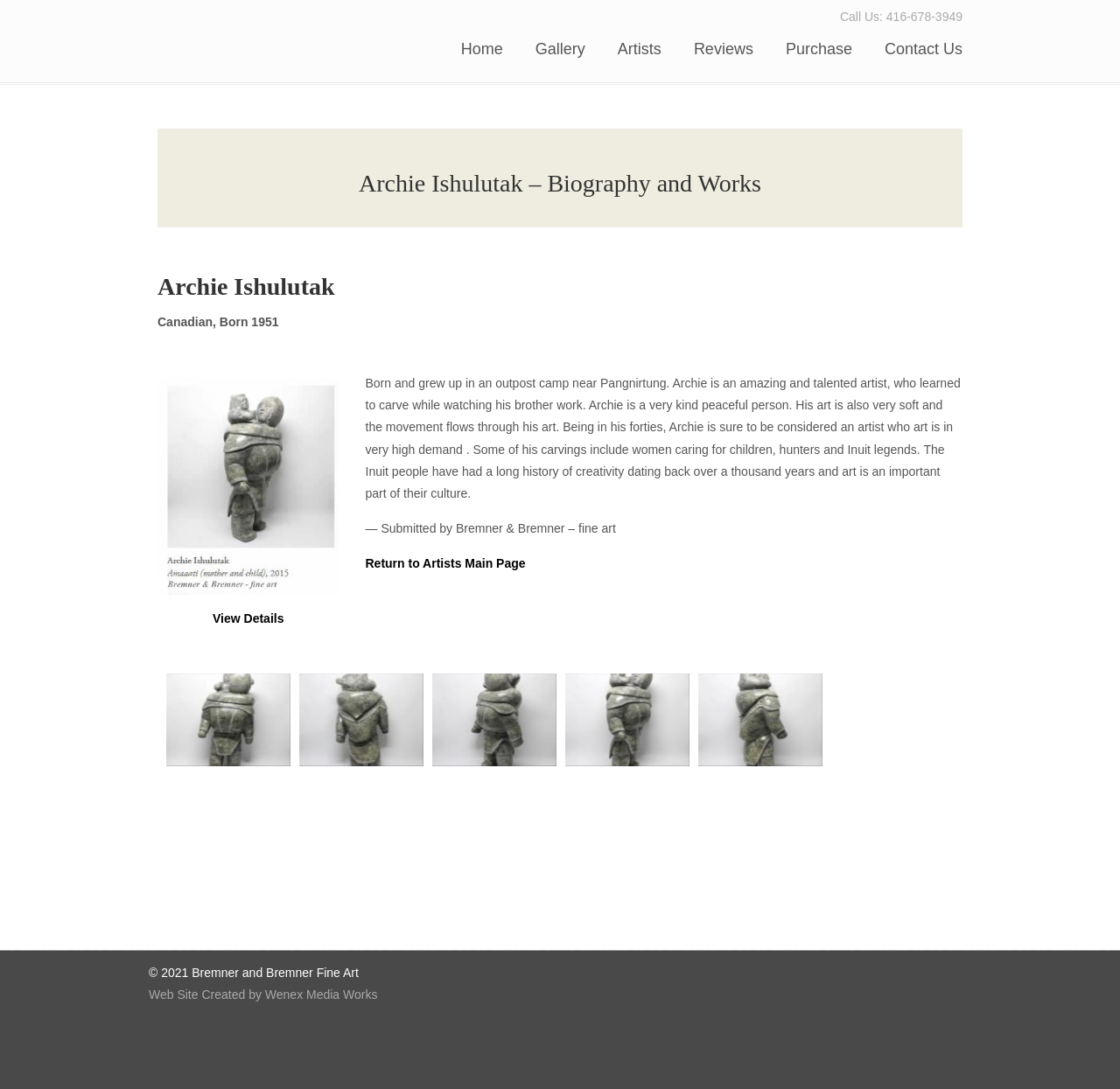Identify the bounding box coordinates of the region that needs to be clicked to carry out this instruction: "Click on Home". Provide these coordinates as four float numbers ranging from 0 to 1, i.e., [left, top, right, bottom].

[0.396, 0.028, 0.465, 0.062]